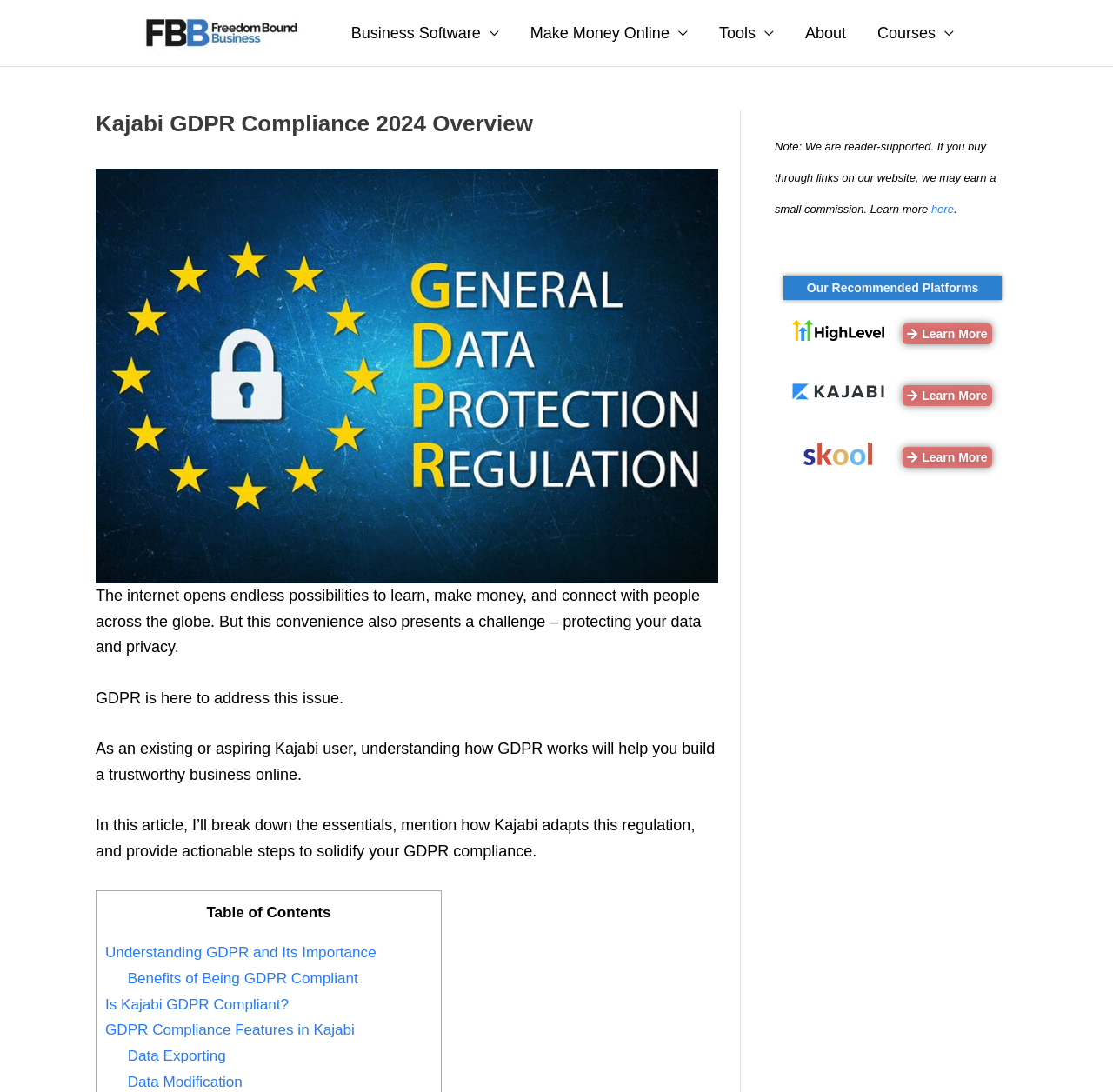Use a single word or phrase to answer the following:
What is the benefit of being GDPR compliant?

Building a trustworthy business online